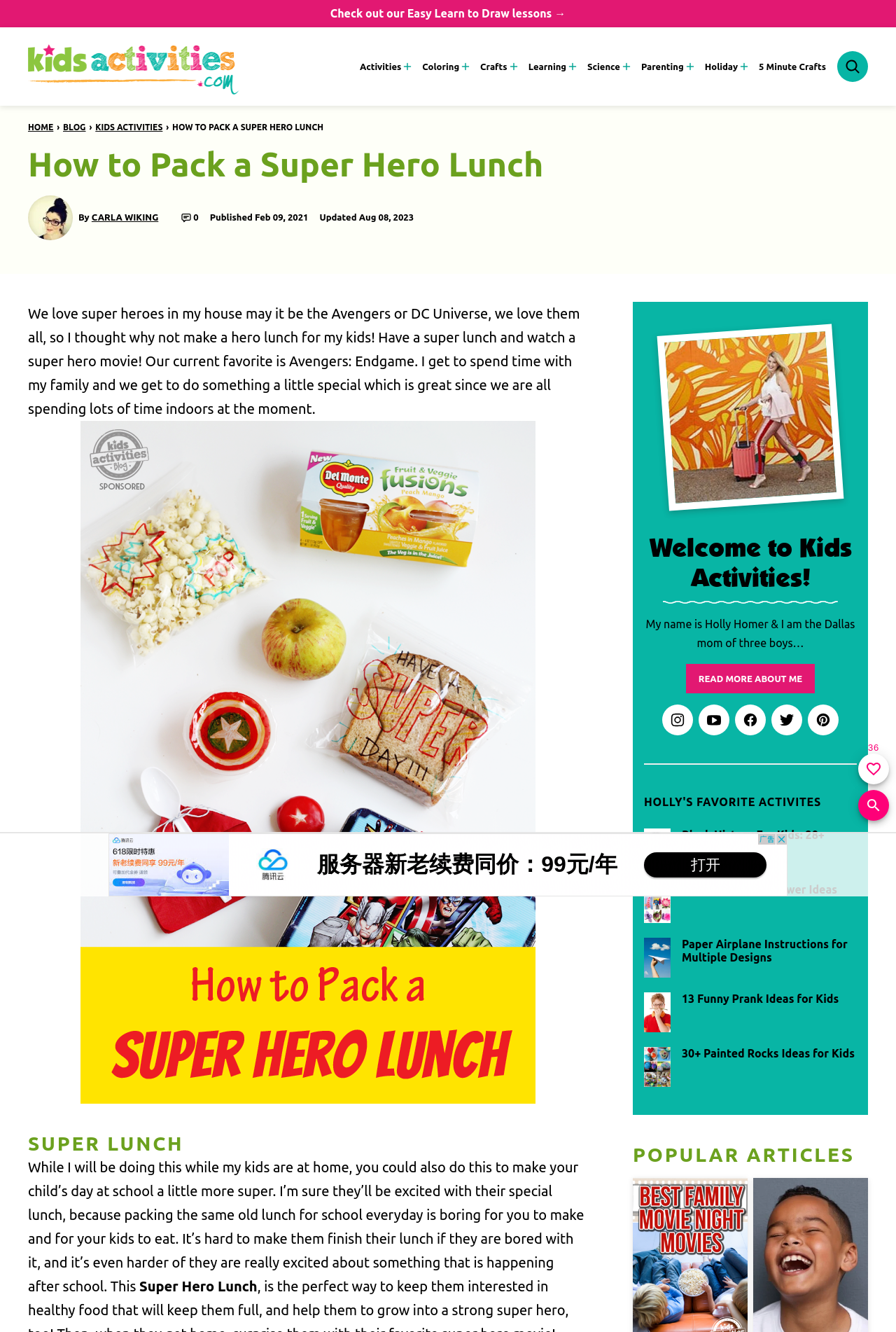Determine the bounding box coordinates for the HTML element described here: "Carla Wiking".

[0.102, 0.159, 0.177, 0.167]